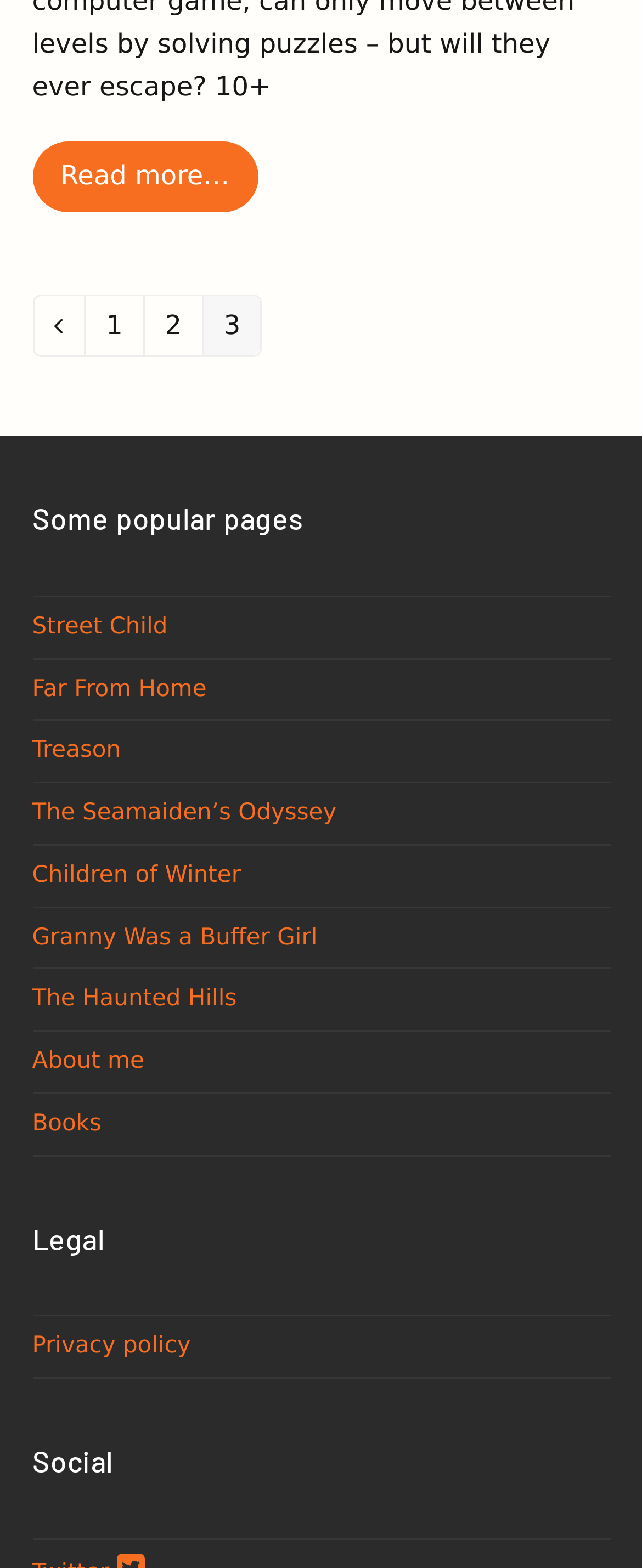Respond to the question with just a single word or phrase: 
How many social links are there?

1